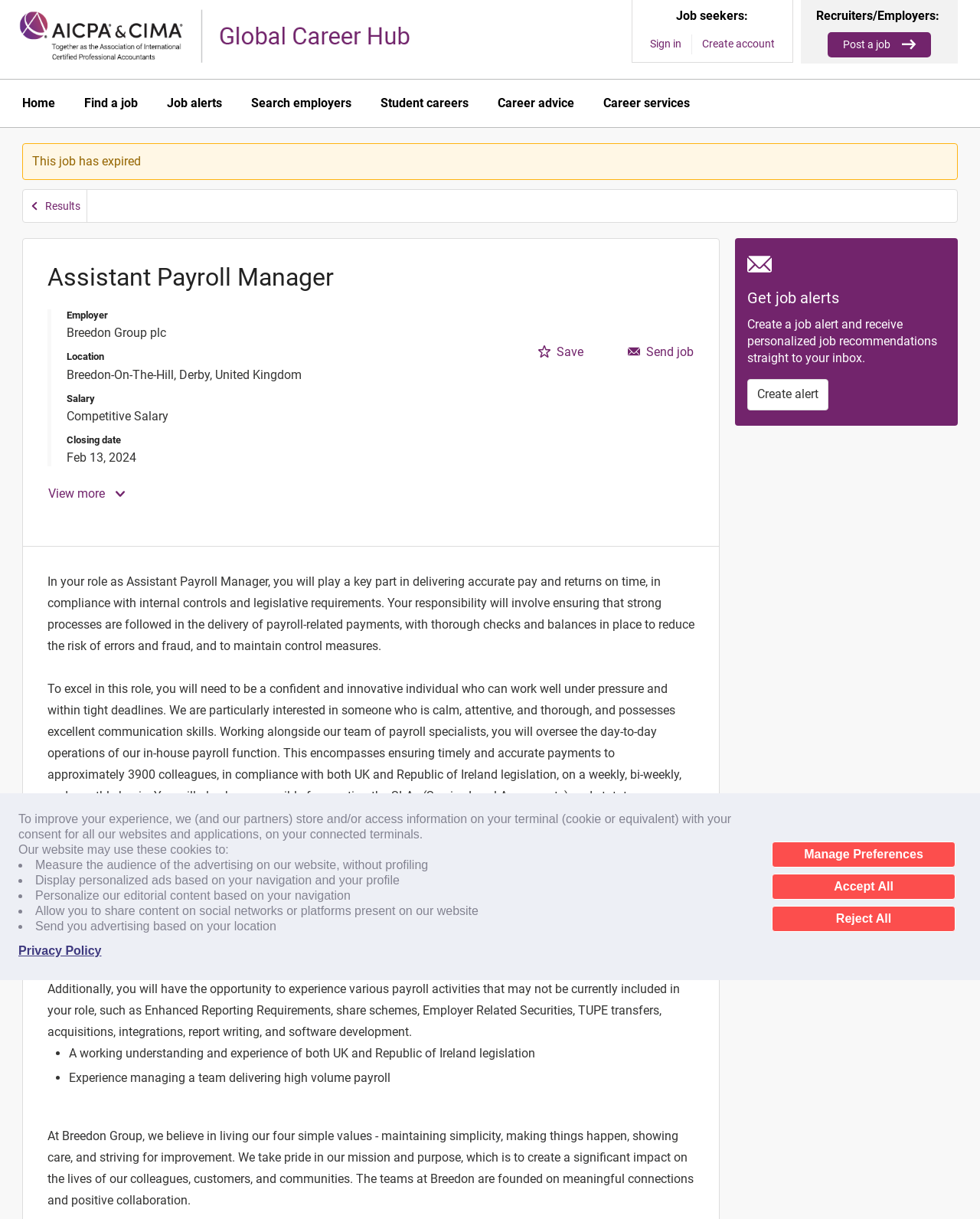Carefully examine the image and provide an in-depth answer to the question: Where is the job located?

The job location can be found in the description list detail element with the text 'Breedon-On-The-Hill, Derby, United Kingdom' which is located under the 'Location' term.